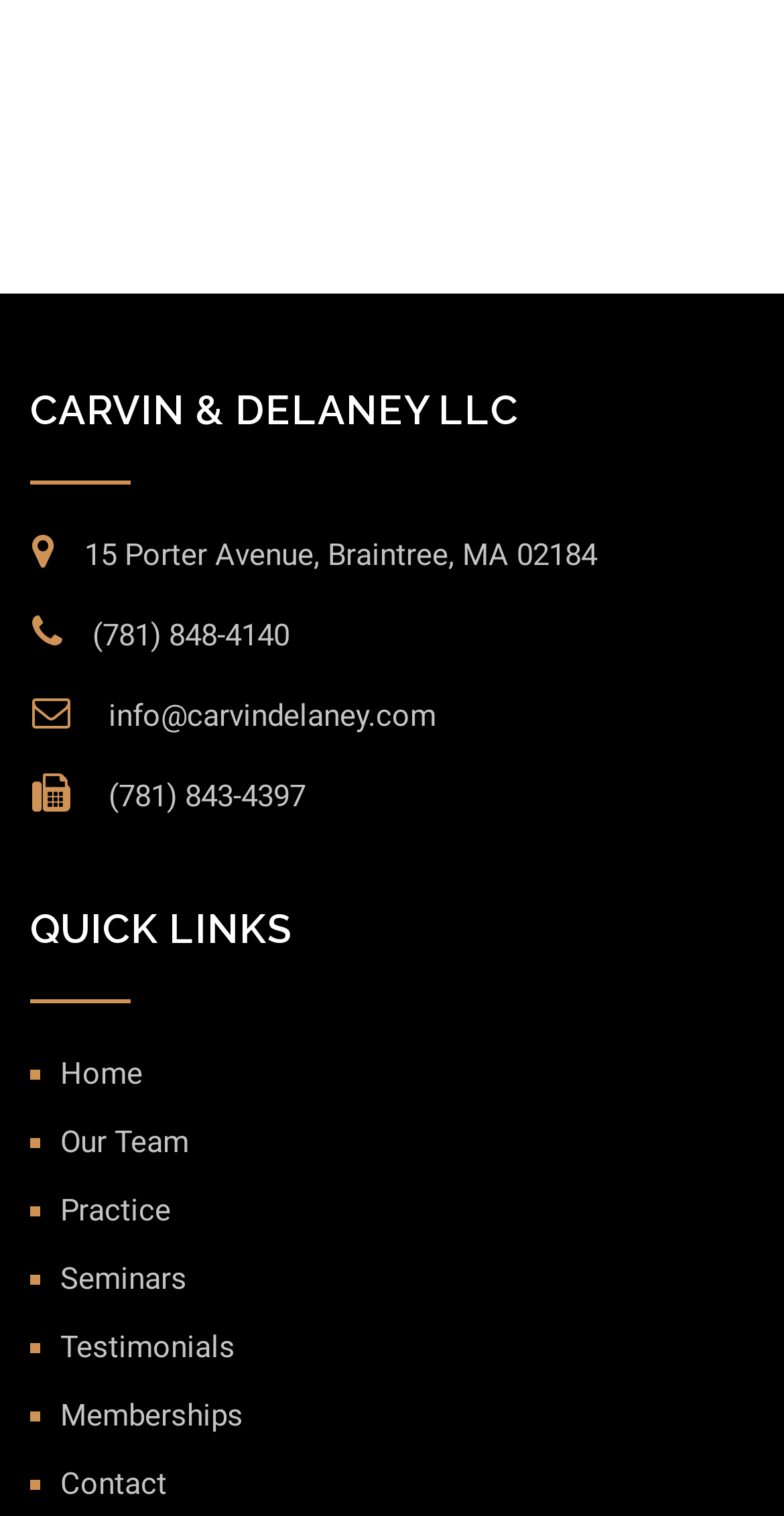What is the email address?
Could you answer the question with a detailed and thorough explanation?

The email address is obtained from the static text element with the text 'info@carvindelaney.com' at the top of the webpage, which has a bounding box coordinate of [0.128, 0.46, 0.556, 0.484].